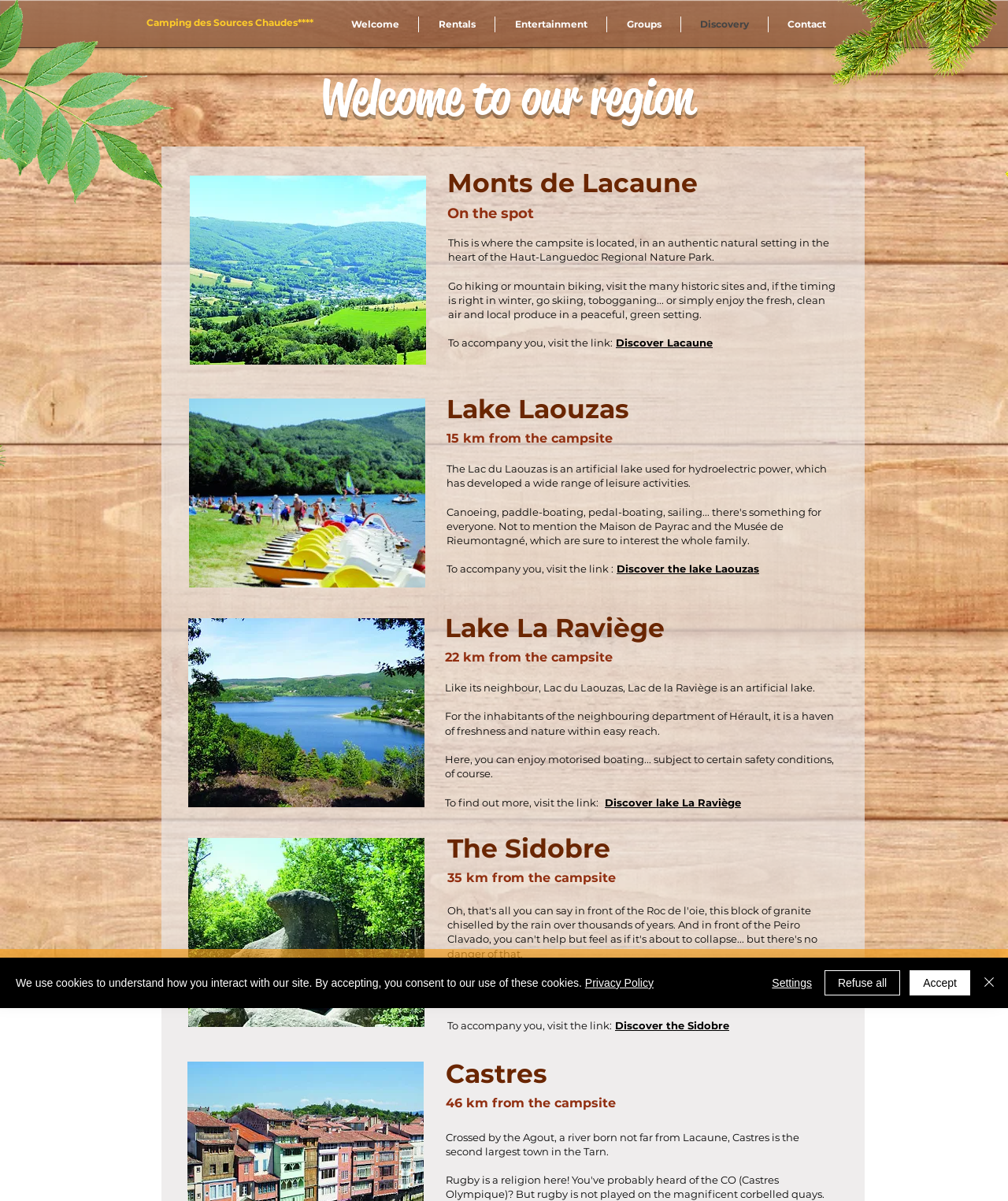Could you highlight the region that needs to be clicked to execute the instruction: "Visit the 'Lake Laouzas' page"?

[0.612, 0.468, 0.753, 0.479]